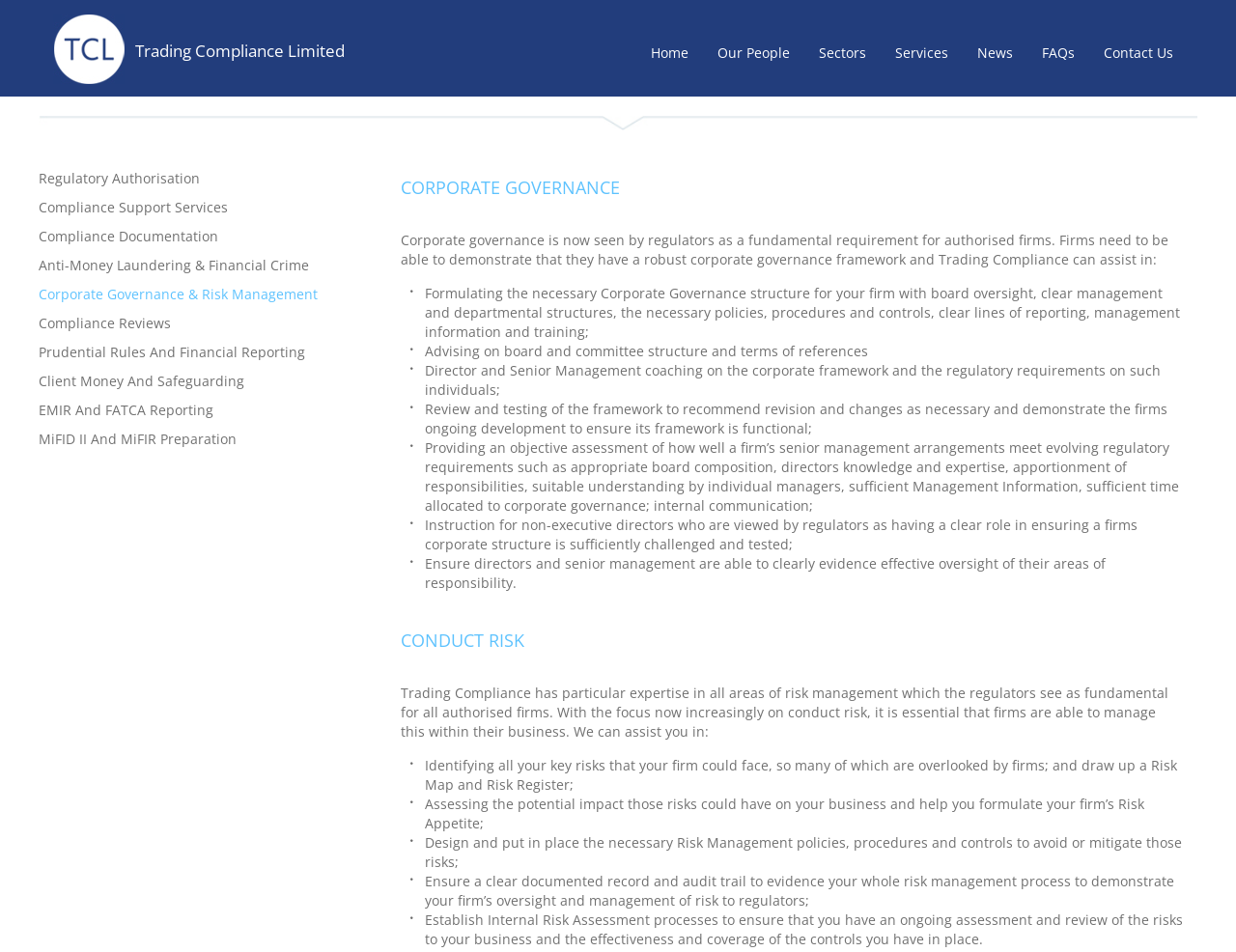Please give a short response to the question using one word or a phrase:
What is the role of non-executive directors in corporate governance?

To ensure a firm's corporate structure is sufficiently challenged and tested